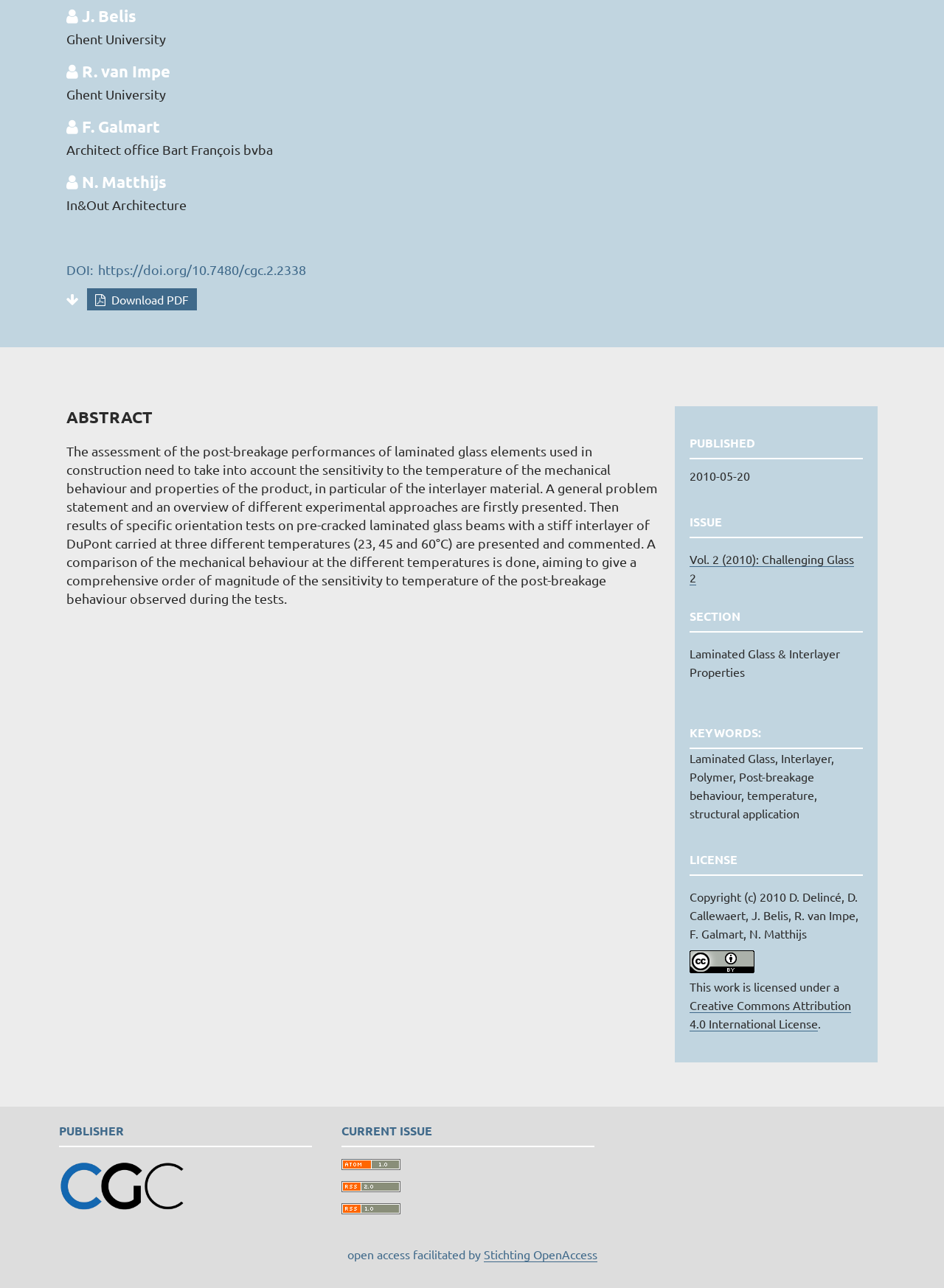Please specify the bounding box coordinates in the format (top-left x, top-left y, bottom-right x, bottom-right y), with values ranging from 0 to 1. Identify the bounding box for the UI component described as follows: alt="RSS2 logo"

[0.362, 0.917, 0.424, 0.927]